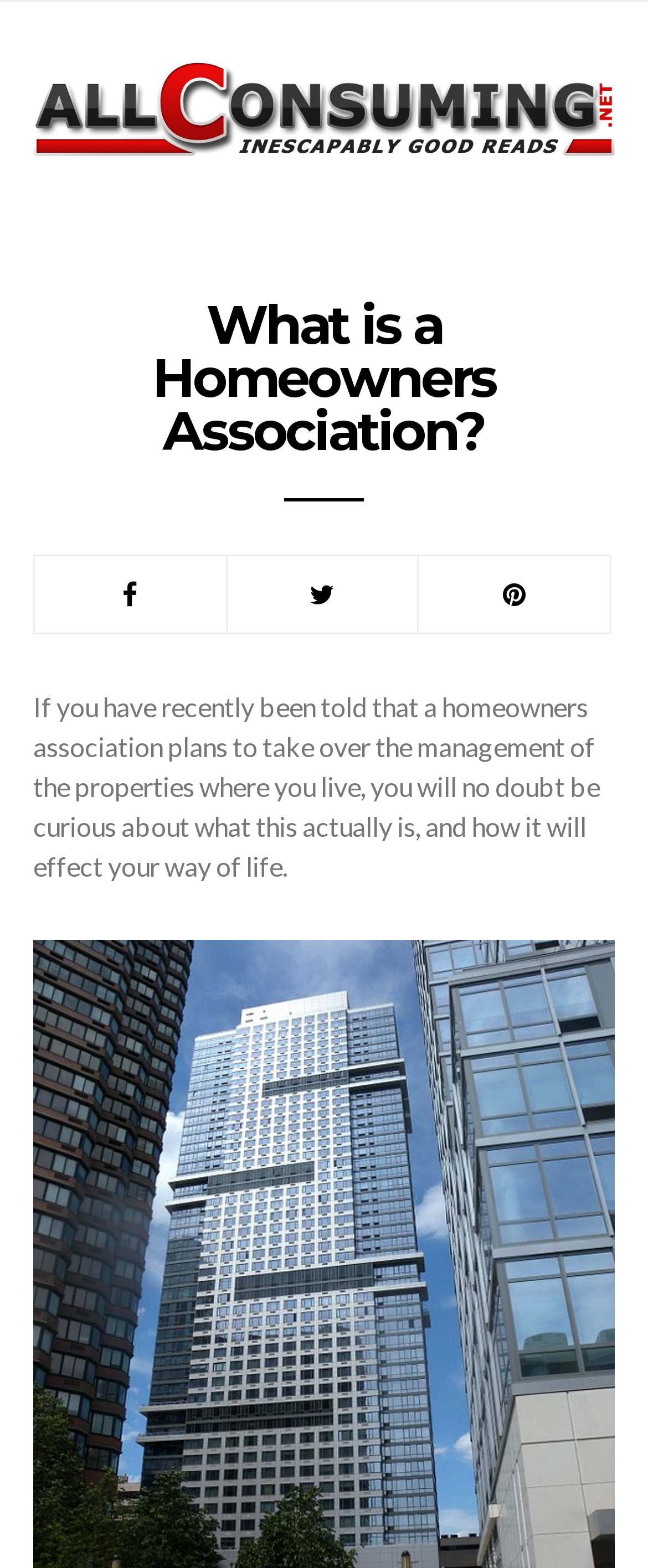What might you be curious about if a homeowners association takes over?
Answer the question with a single word or phrase derived from the image.

What it is